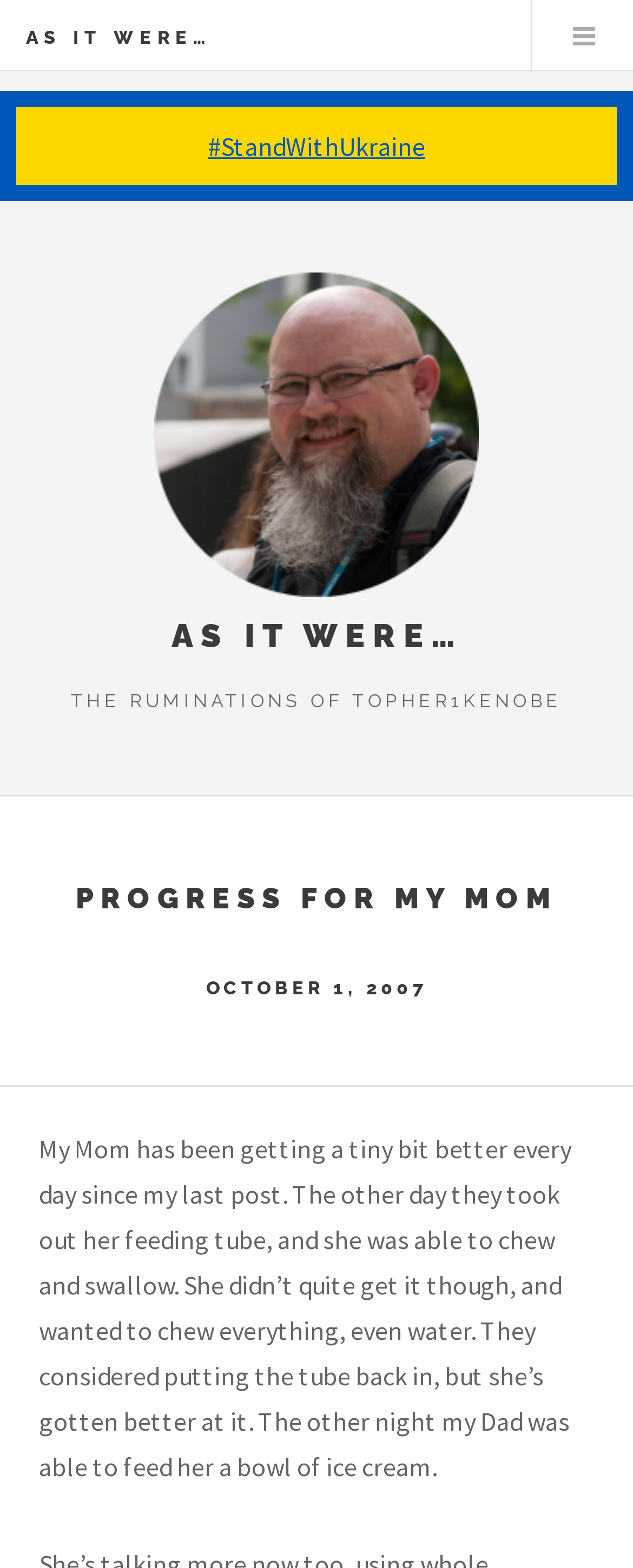Using floating point numbers between 0 and 1, provide the bounding box coordinates in the format (top-left x, top-left y, bottom-right x, bottom-right y). Locate the UI element described here: As it were…

[0.041, 0.017, 0.333, 0.031]